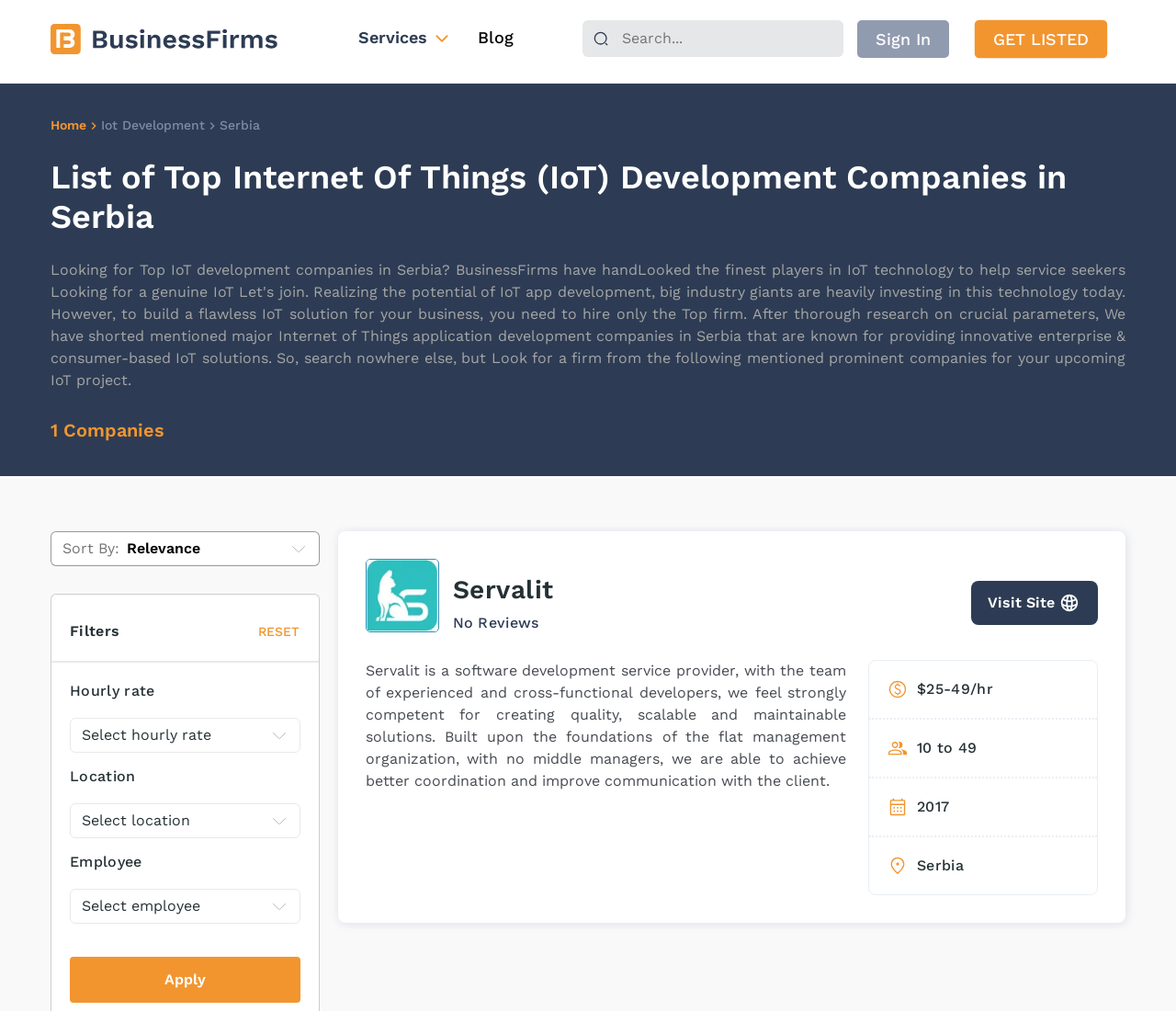Locate the bounding box coordinates of the element I should click to achieve the following instruction: "Get listed as an IoT development company".

[0.829, 0.02, 0.941, 0.057]